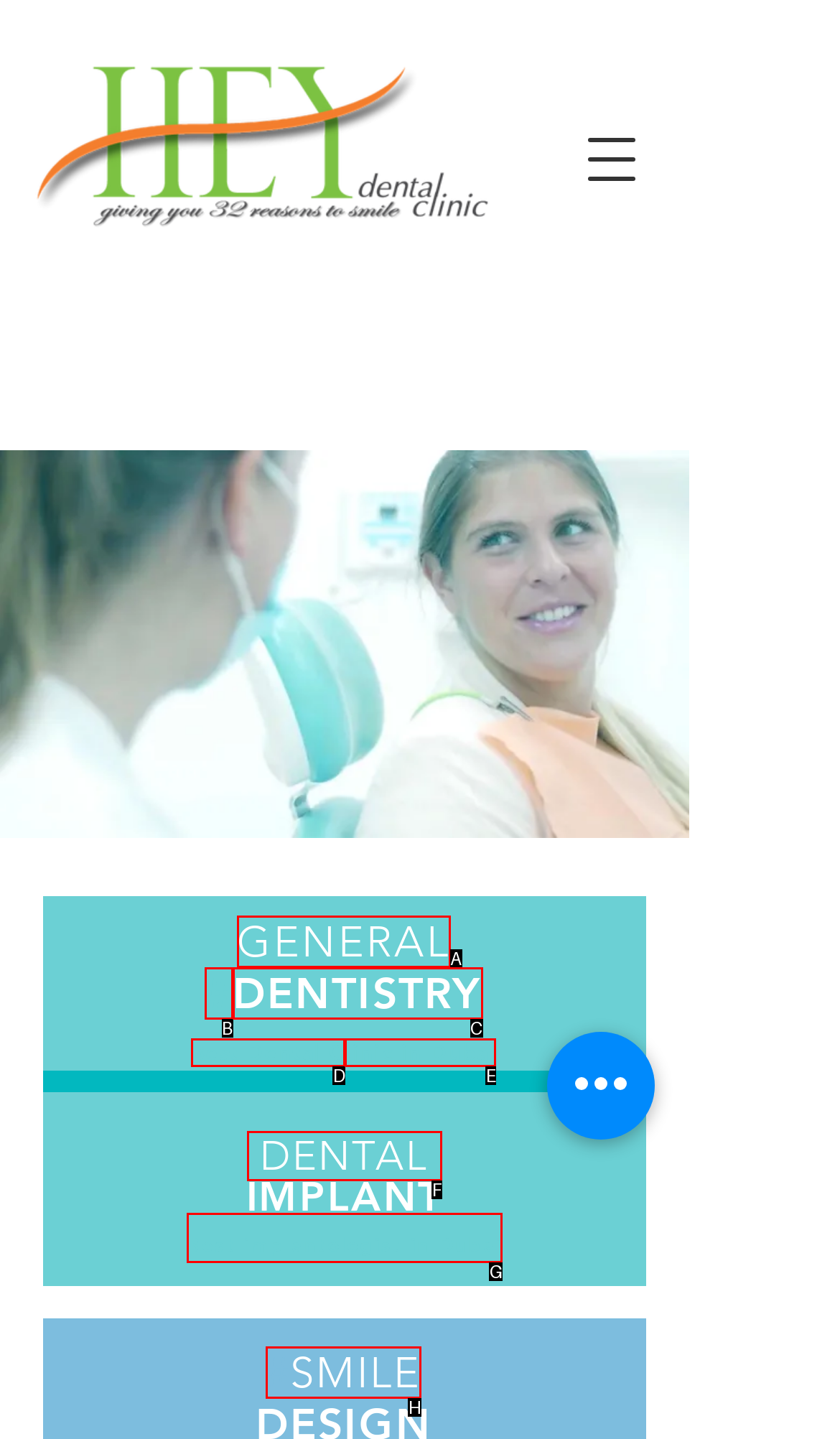Choose the HTML element that matches the description: alt="How-to-Draw-Shizuka" title="How to Draw Shizuka"
Reply with the letter of the correct option from the given choices.

None